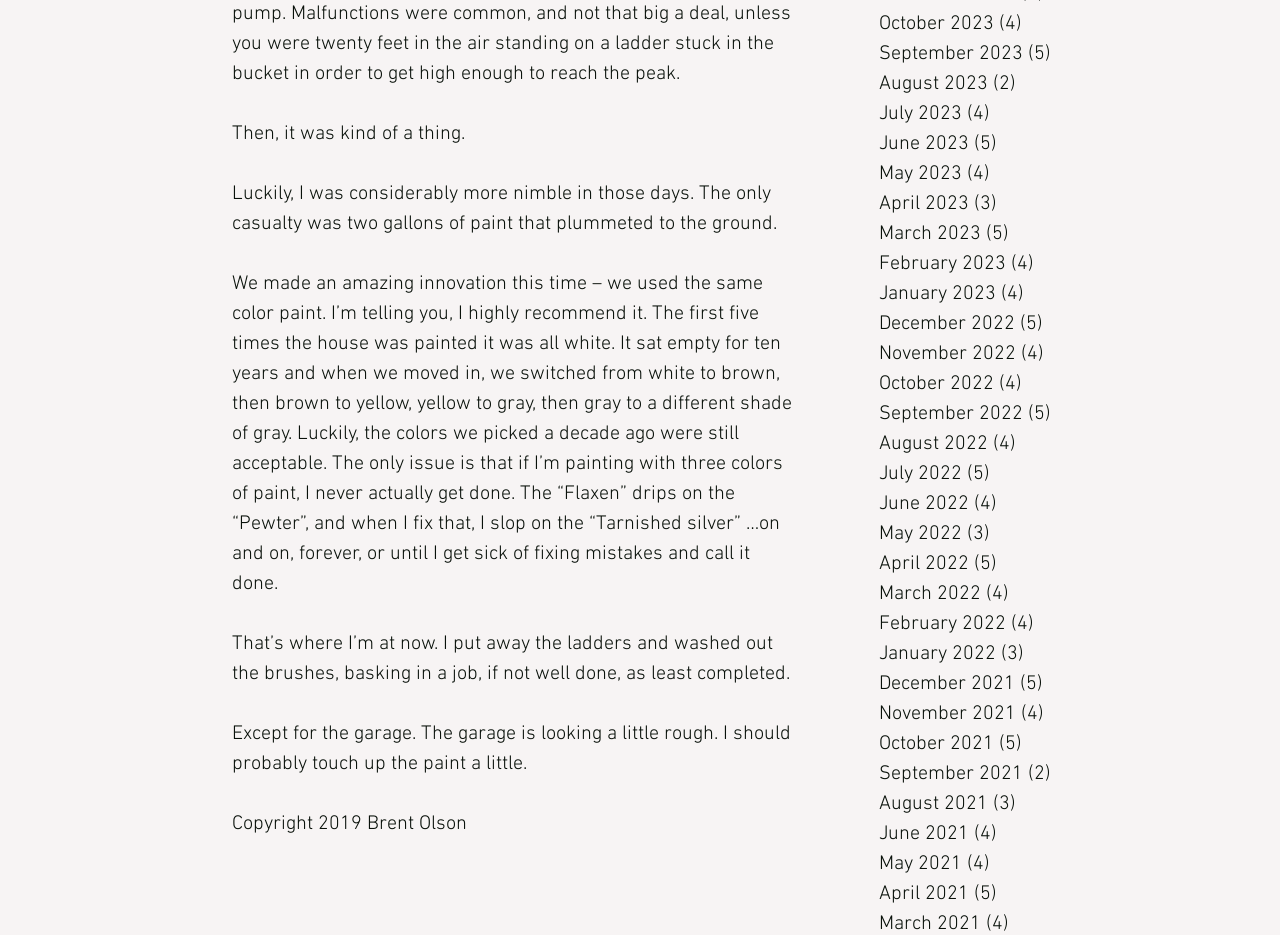Provide your answer to the question using just one word or phrase: How many gallons of paint were damaged?

Two